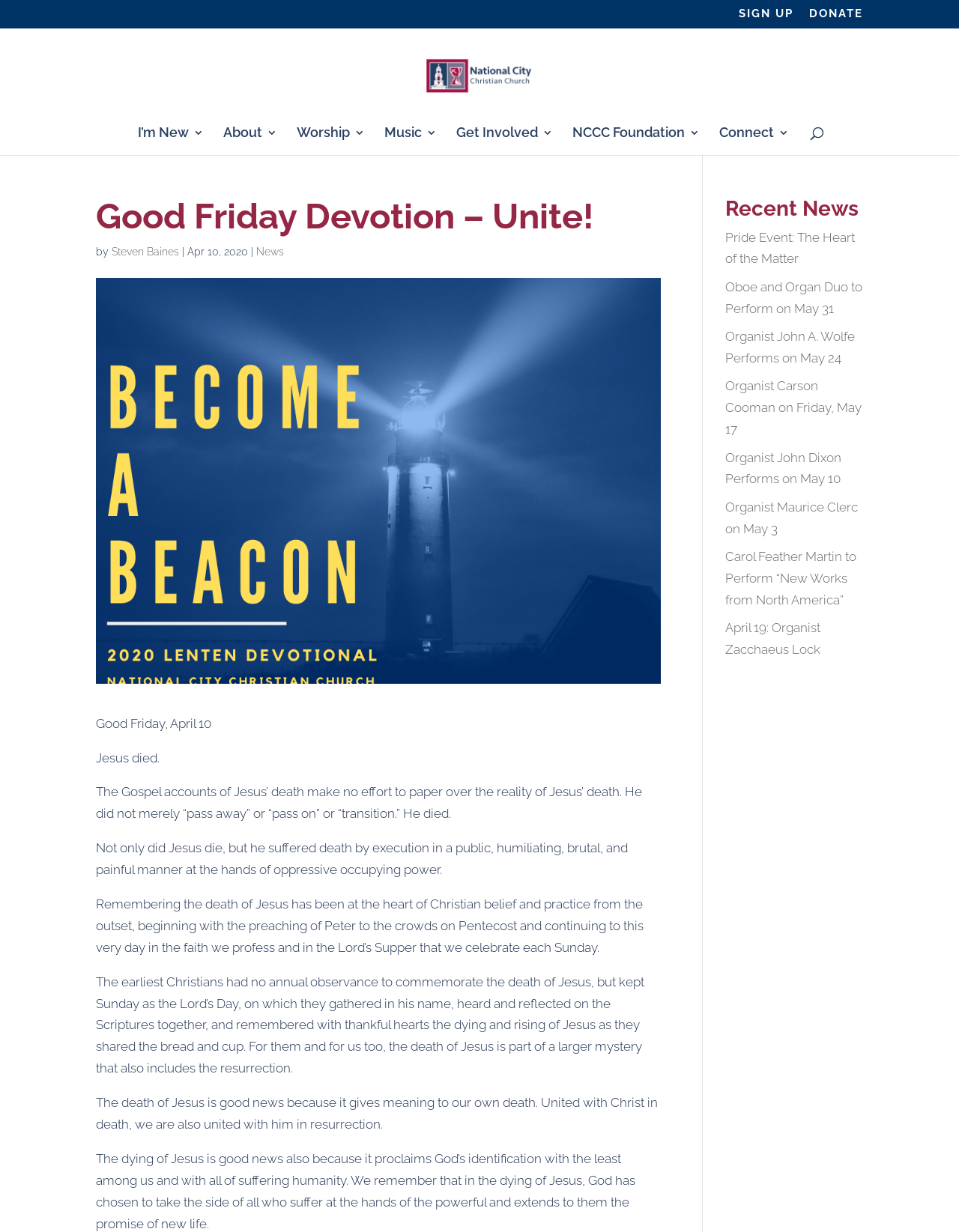Determine the bounding box coordinates of the clickable element to achieve the following action: 'Enter first name'. Provide the coordinates as four float values between 0 and 1, formatted as [left, top, right, bottom].

None